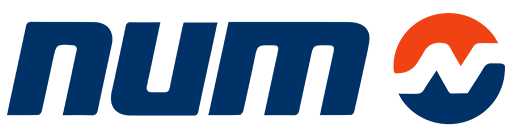Generate a detailed caption for the image.

The image depicts the logo of "NUM," characterized by a sleek and modern design. The logo features the word "NUM" in a bold, dark blue font, emphasizing strength and reliability. To the right of the text, there is a vibrant orange circular graphic that symbolizes innovation and energy. This logo serves as a visual representation of NUM’s brand identity, reflecting its commitment to leadership in control systems and automation solutions. The overall design highlights a balance between professionalism and a forward-thinking approach.